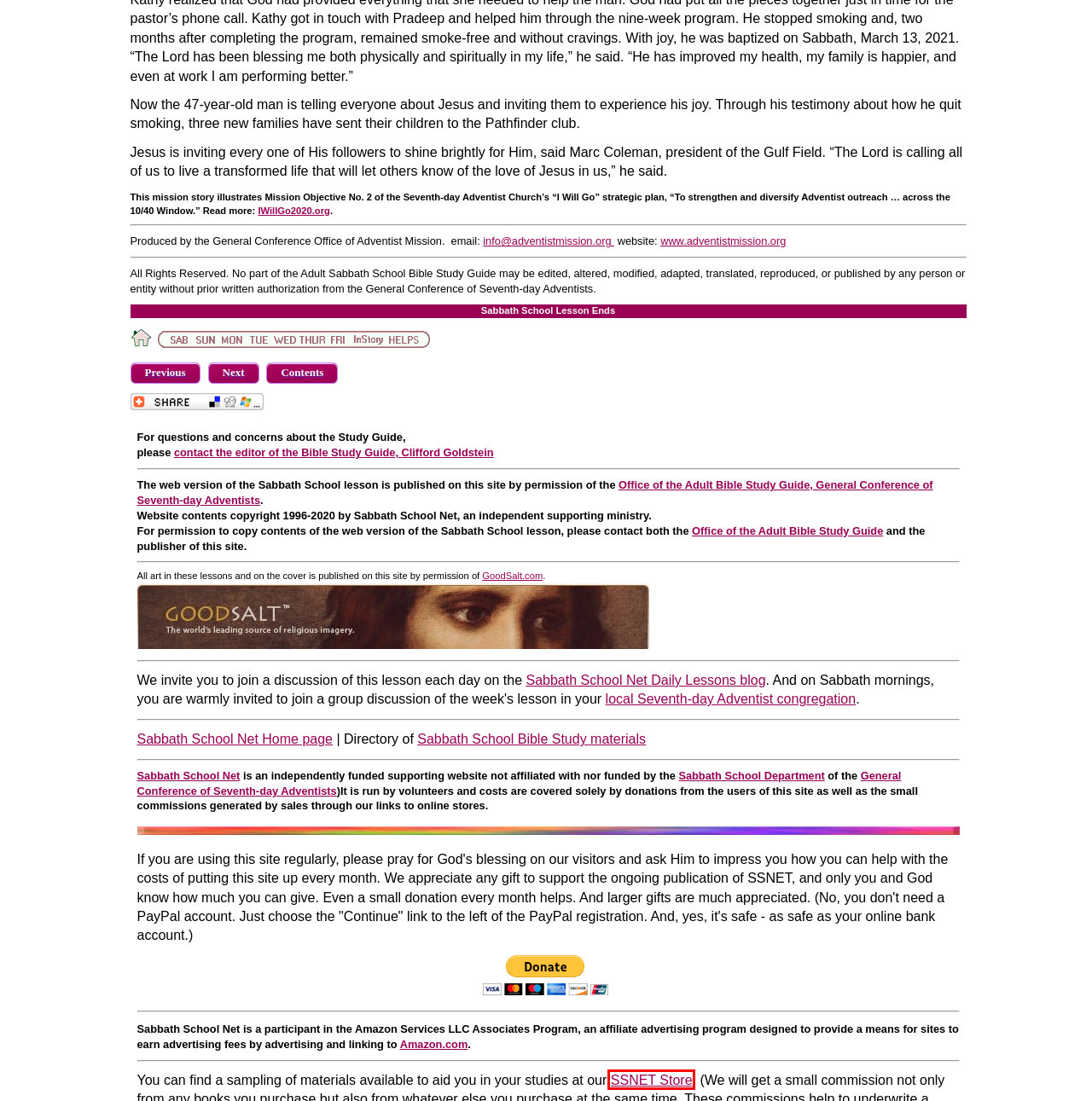Given a screenshot of a webpage with a red bounding box highlighting a UI element, choose the description that best corresponds to the new webpage after clicking the element within the red bounding box. Here are your options:
A. Adult Sabbath School Study Guides & More | Sabbath School Net
B. Mission | Home
C. Christian Art and Photography - GoodSalt
D. Daily Lessons | Sabbath School Net
E. Amazon.com
F. Home - I Will Go
G. Sabbath School Net Store | Sabbath School Net
H. Sabbath School and Personal Ministries | Sabbath School

G